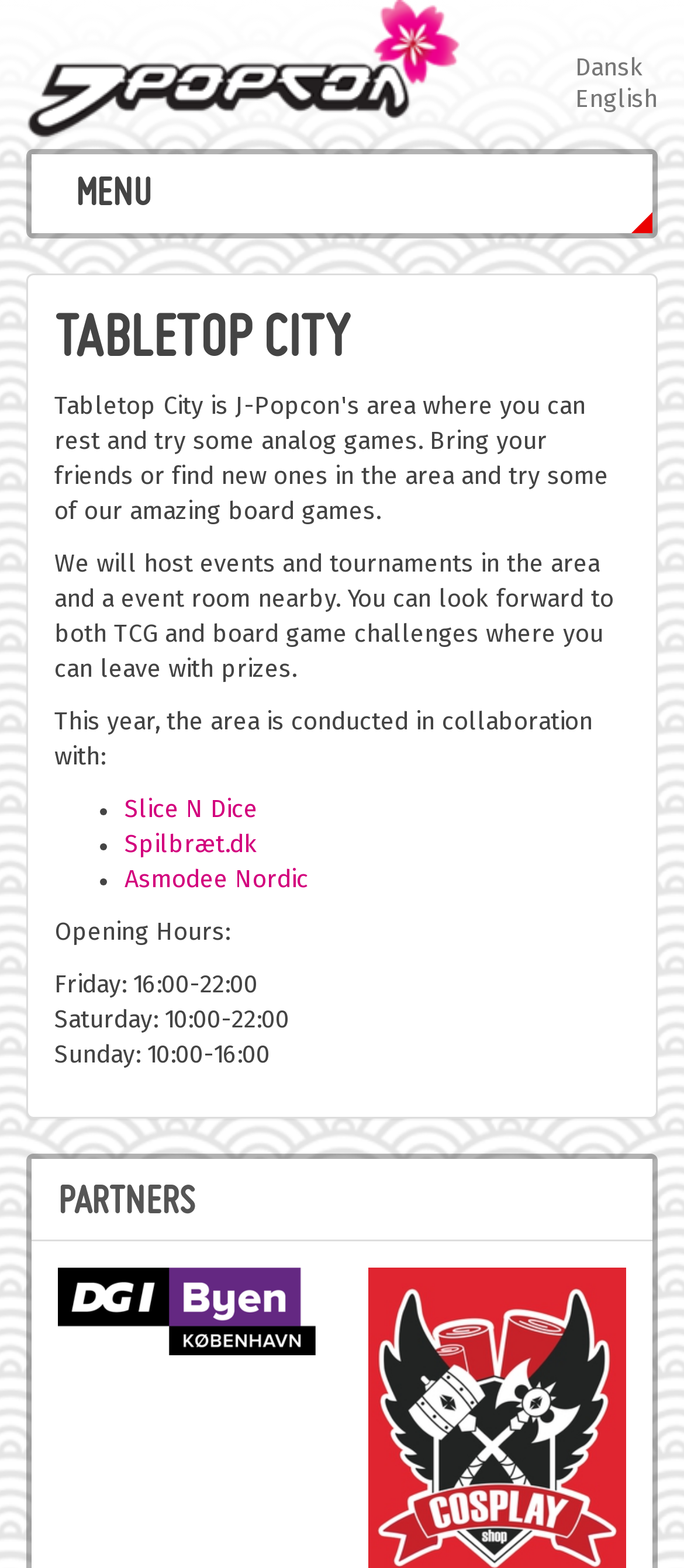What type of games are mentioned on the webpage?
With the help of the image, please provide a detailed response to the question.

The webpage mentions that they will host TCG and board game challenges, indicating that these types of games are relevant to the webpage's content.